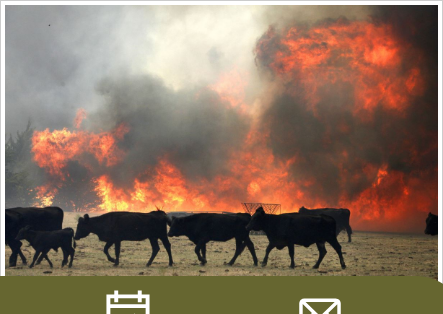What is the purpose of the Commercial Livestock Pass?
Kindly offer a detailed explanation using the data available in the image.

The Commercial Livestock Pass is designed to assist ranchers in accessing their livestock during disasters, allowing for emergency measures to ensure the safety and care of animals in critical times, which is the primary purpose of this program.